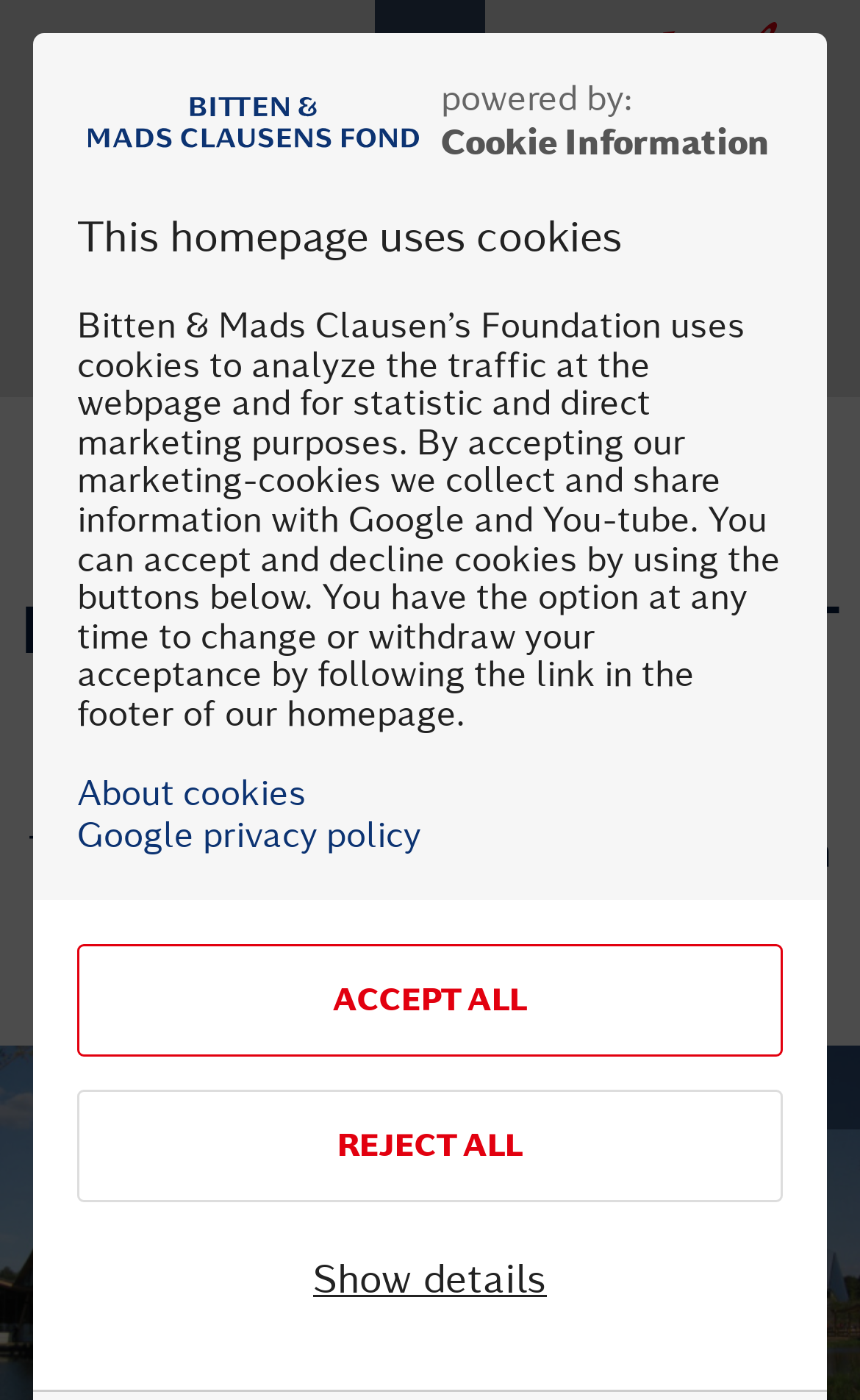Can you find and provide the title of the webpage?

LARGE HOLIDAY RESORT ON NORDALS